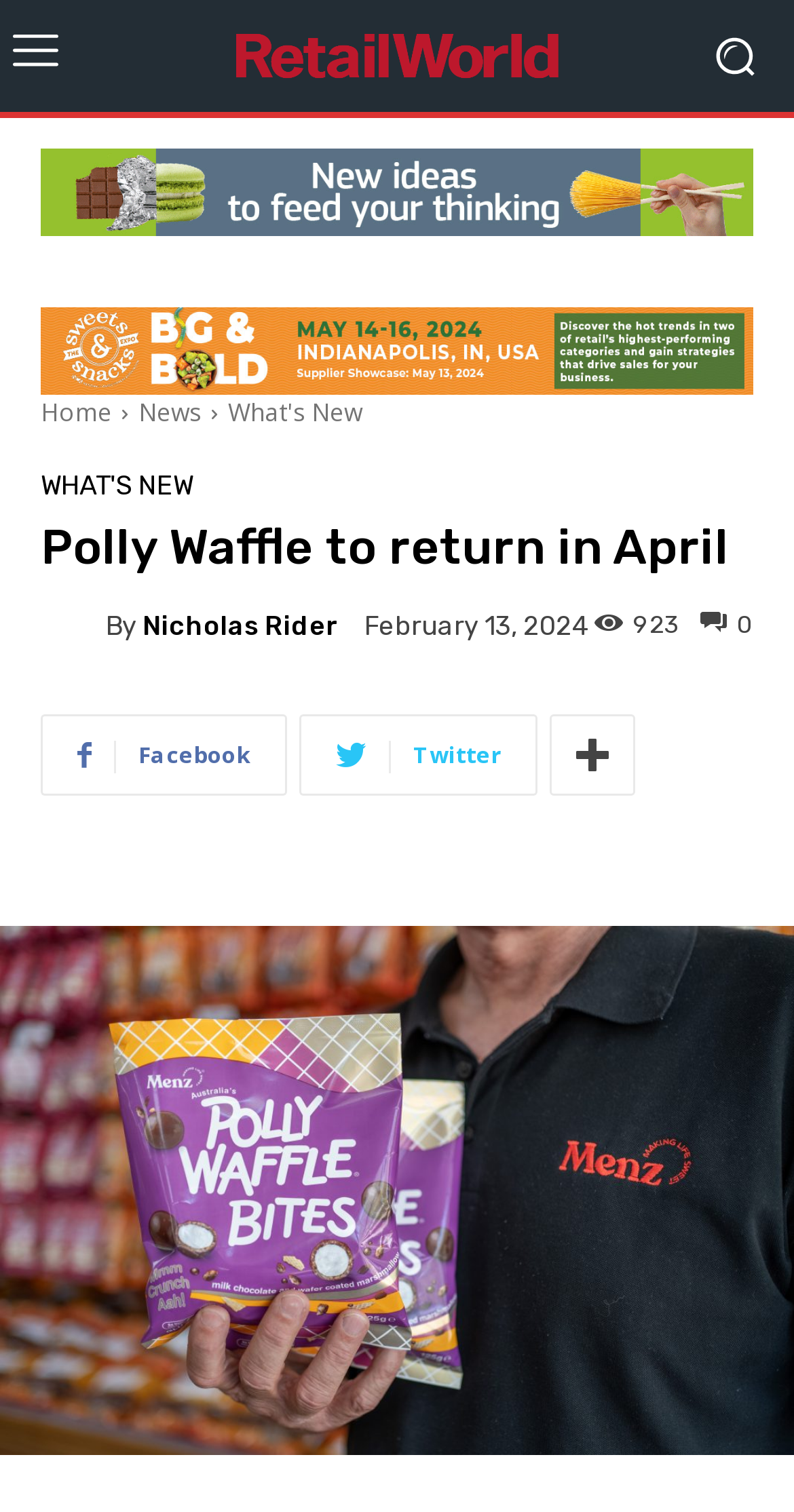Provide the bounding box coordinates for the area that should be clicked to complete the instruction: "Share on Facebook".

[0.051, 0.473, 0.362, 0.526]